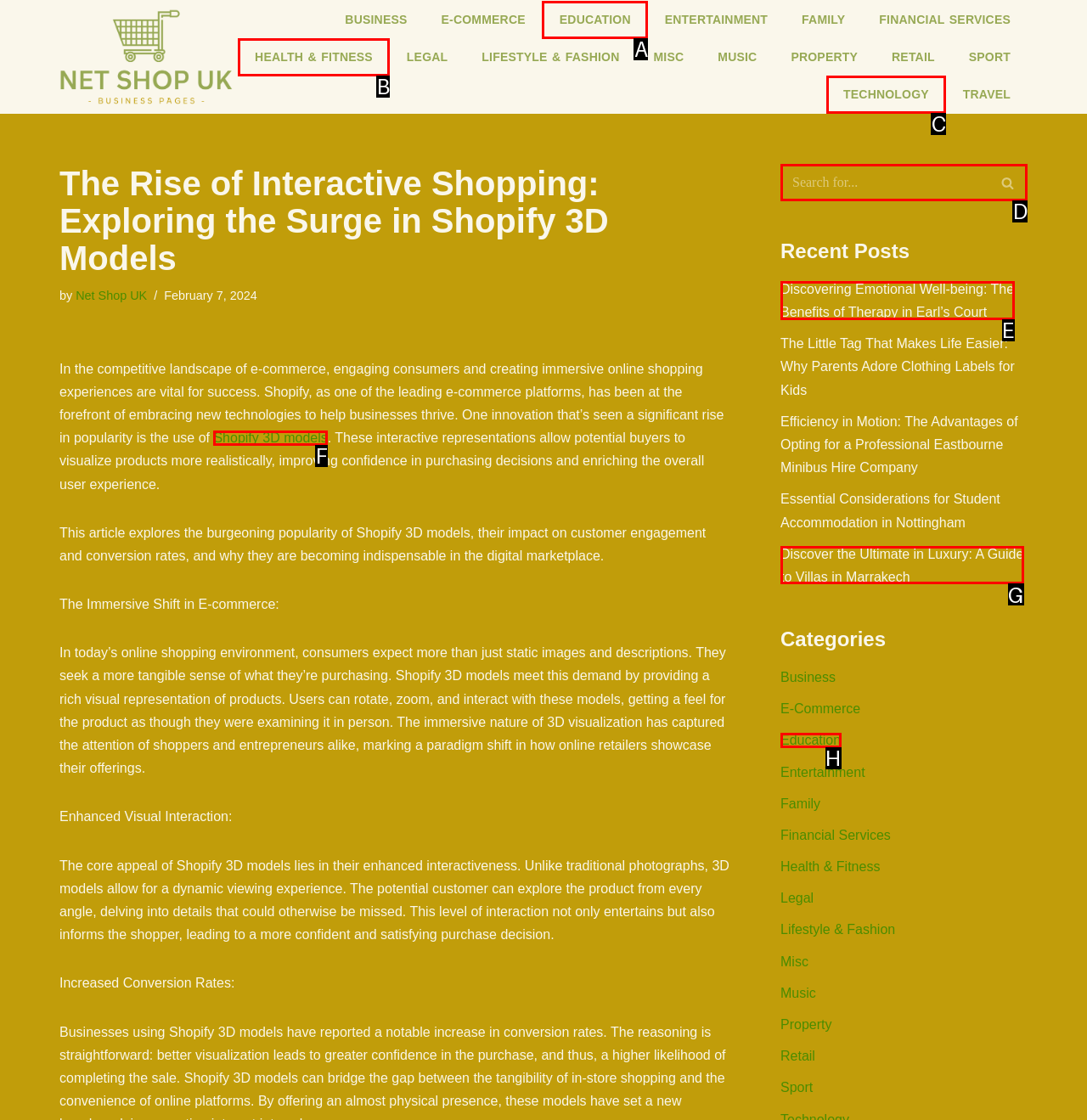Which HTML element should be clicked to perform the following task: Contact via consultantship@atomo.com.br
Reply with the letter of the appropriate option.

None